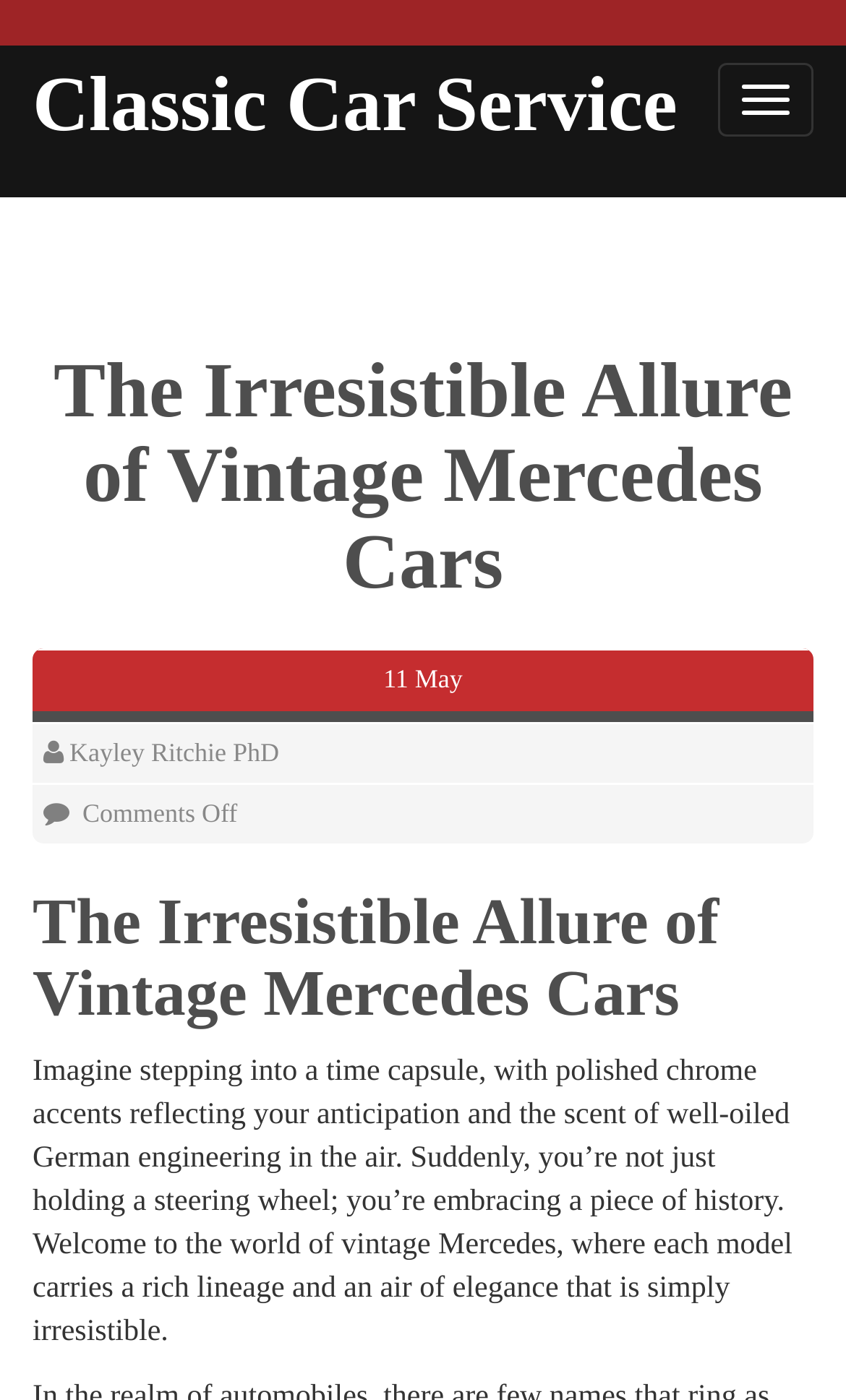Given the element description Toggle navigation, identify the bounding box coordinates for the UI element on the webpage screenshot. The format should be (top-left x, top-left y, bottom-right x, bottom-right y), with values between 0 and 1.

[0.849, 0.045, 0.962, 0.098]